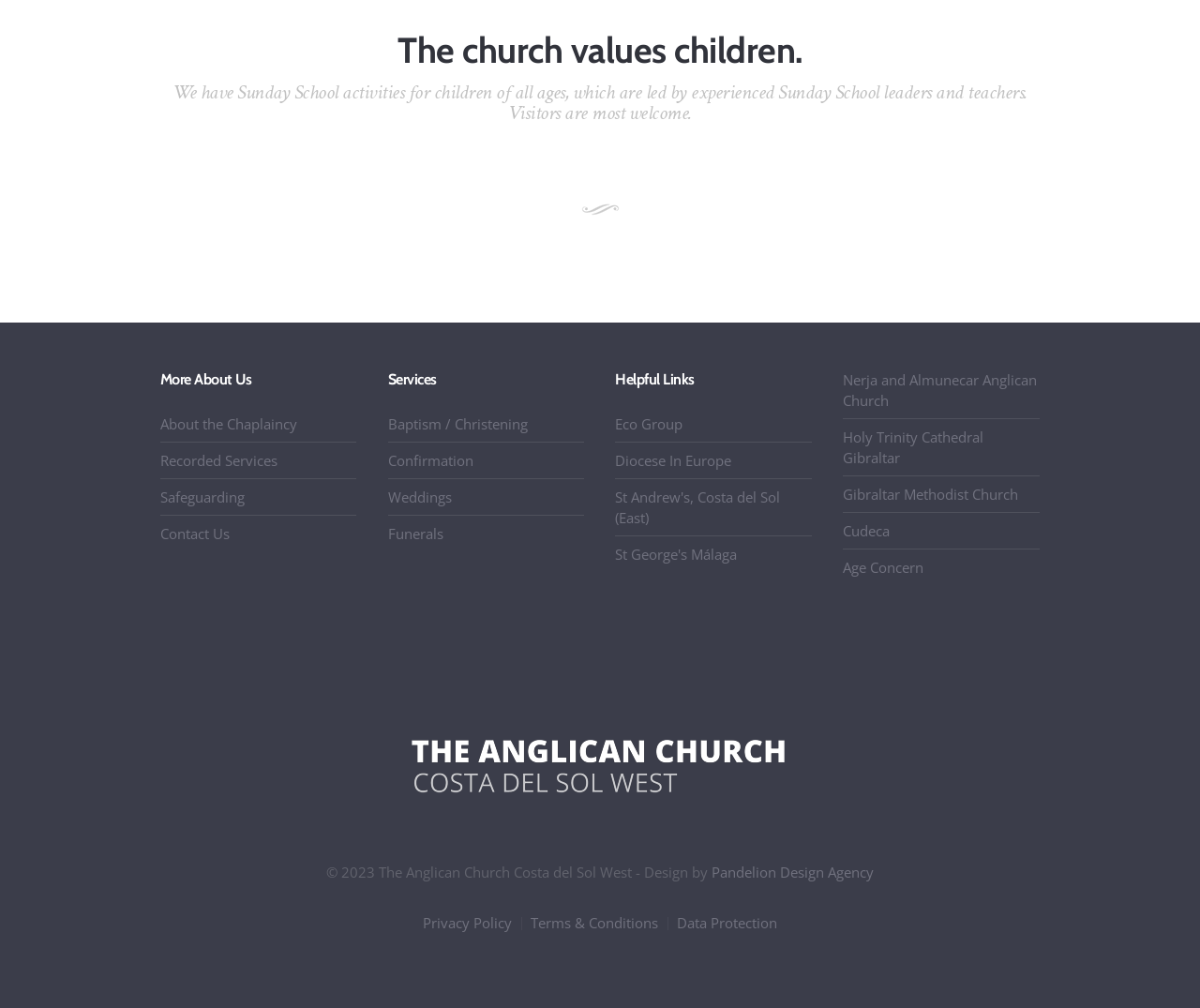What is the purpose of the 'Contact Us' link?
From the screenshot, supply a one-word or short-phrase answer.

Get in touch